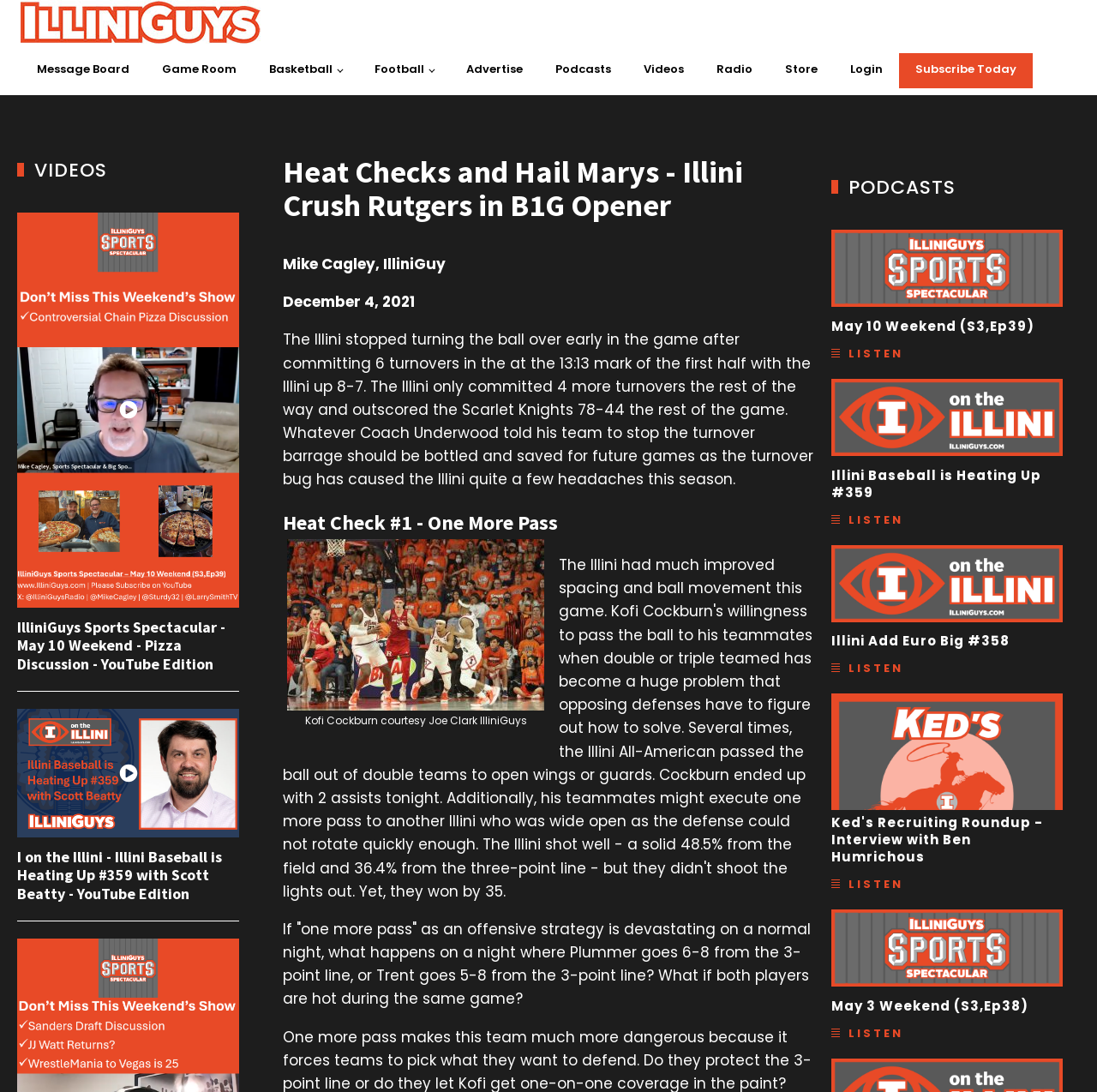Based on the element description, predict the bounding box coordinates (top-left x, top-left y, bottom-right x, bottom-right y) for the UI element in the screenshot: Message Board

[0.025, 0.049, 0.127, 0.081]